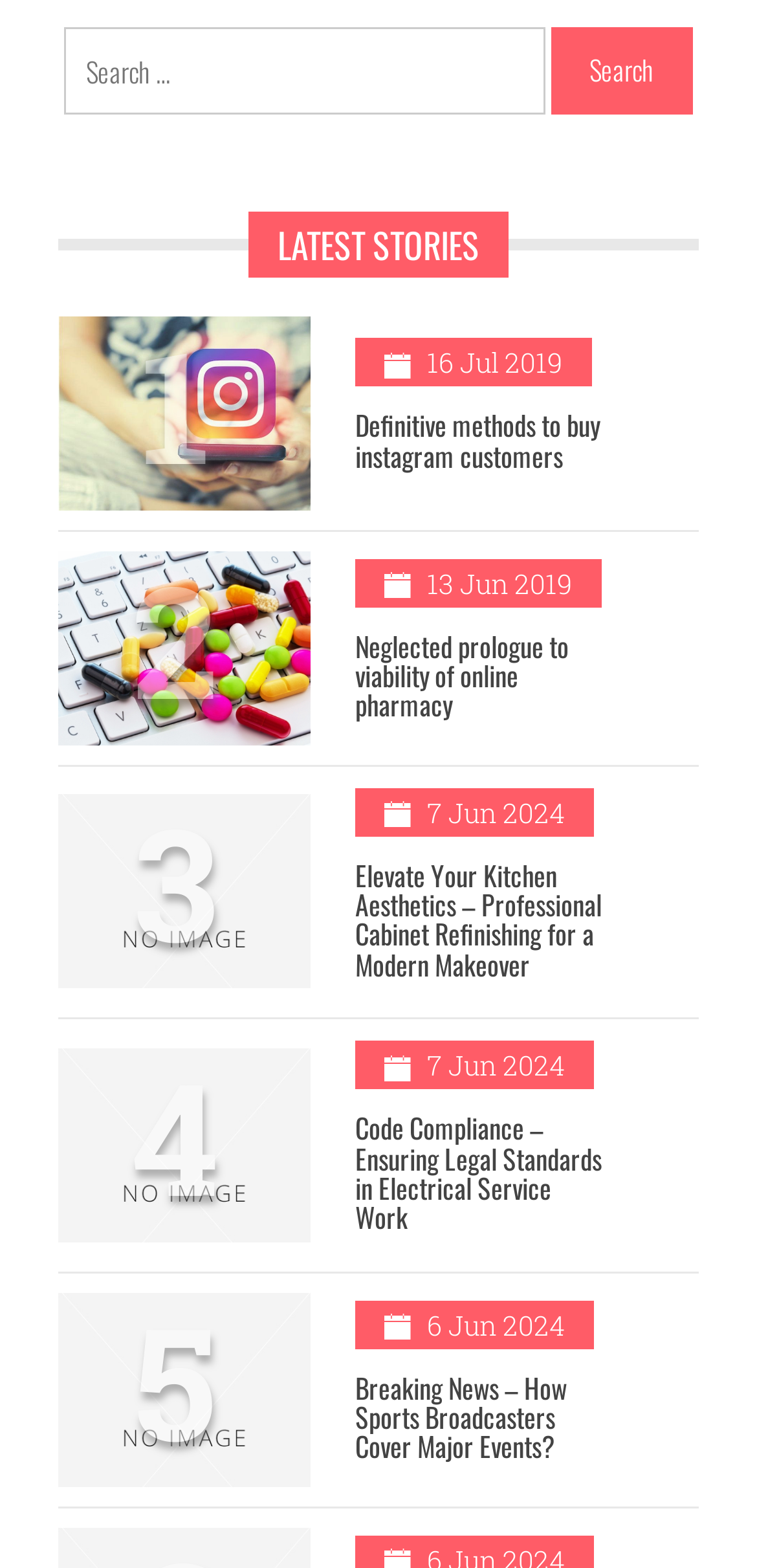Indicate the bounding box coordinates of the element that must be clicked to execute the instruction: "View the article about kitchen aesthetics". The coordinates should be given as four float numbers between 0 and 1, i.e., [left, top, right, bottom].

[0.469, 0.548, 0.803, 0.624]